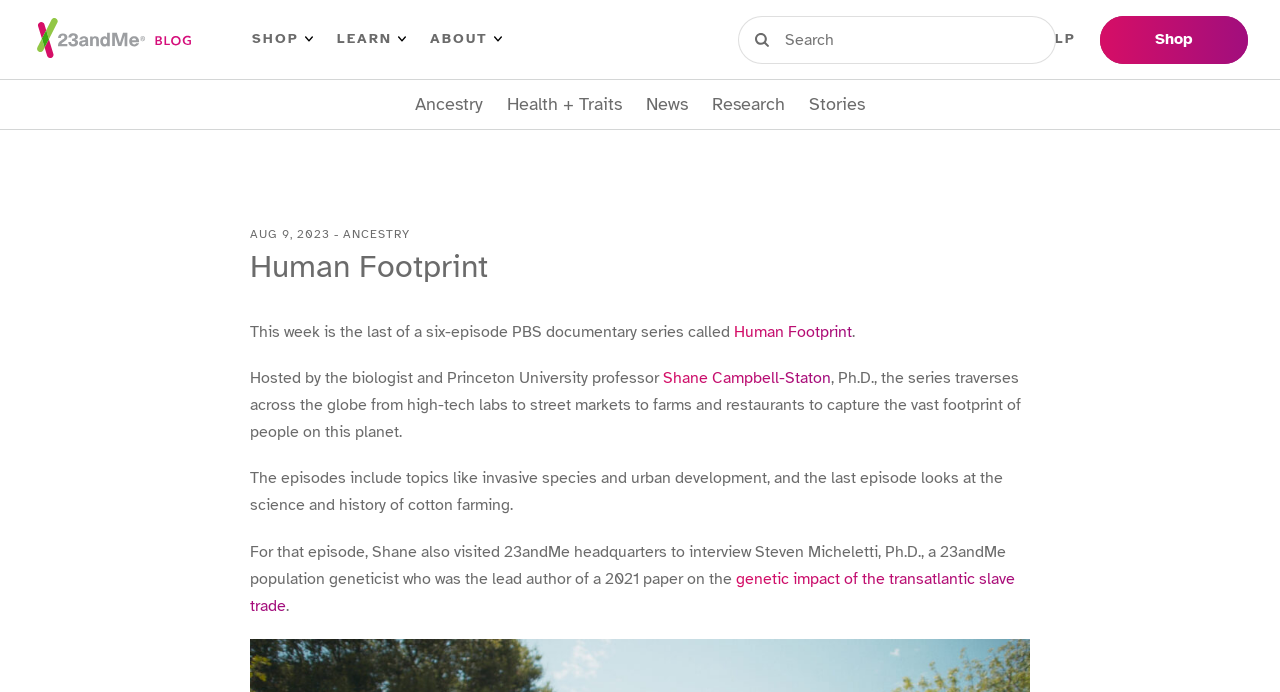Identify the bounding box for the UI element described as: "alt="23andMe Blog Home"". The coordinates should be four float numbers between 0 and 1, i.e., [left, top, right, bottom].

[0.025, 0.026, 0.153, 0.084]